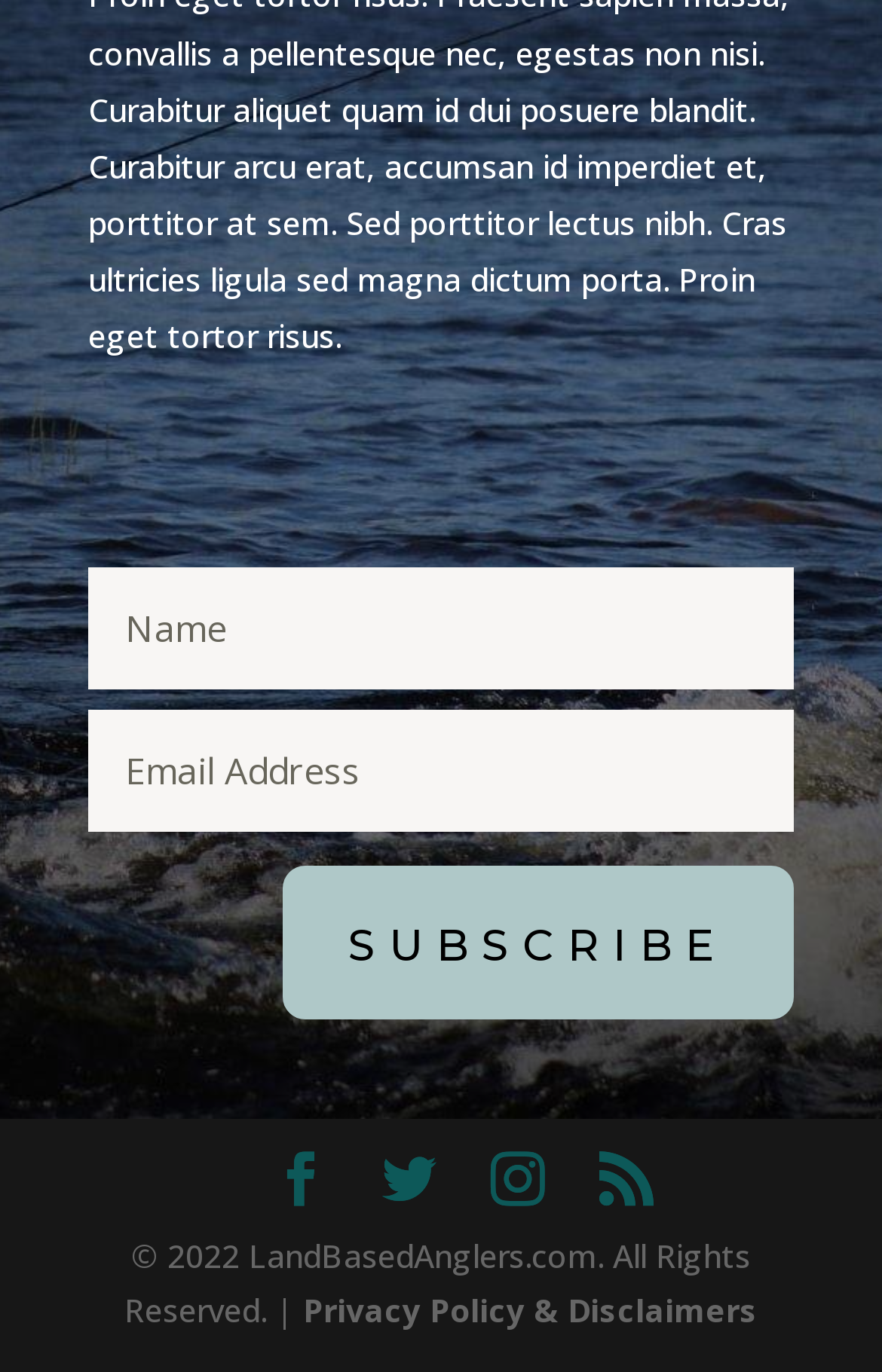Please predict the bounding box coordinates (top-left x, top-left y, bottom-right x, bottom-right y) for the UI element in the screenshot that fits the description: name="et_pb_contact_email_0" placeholder="Email Address"

[0.101, 0.518, 0.9, 0.607]